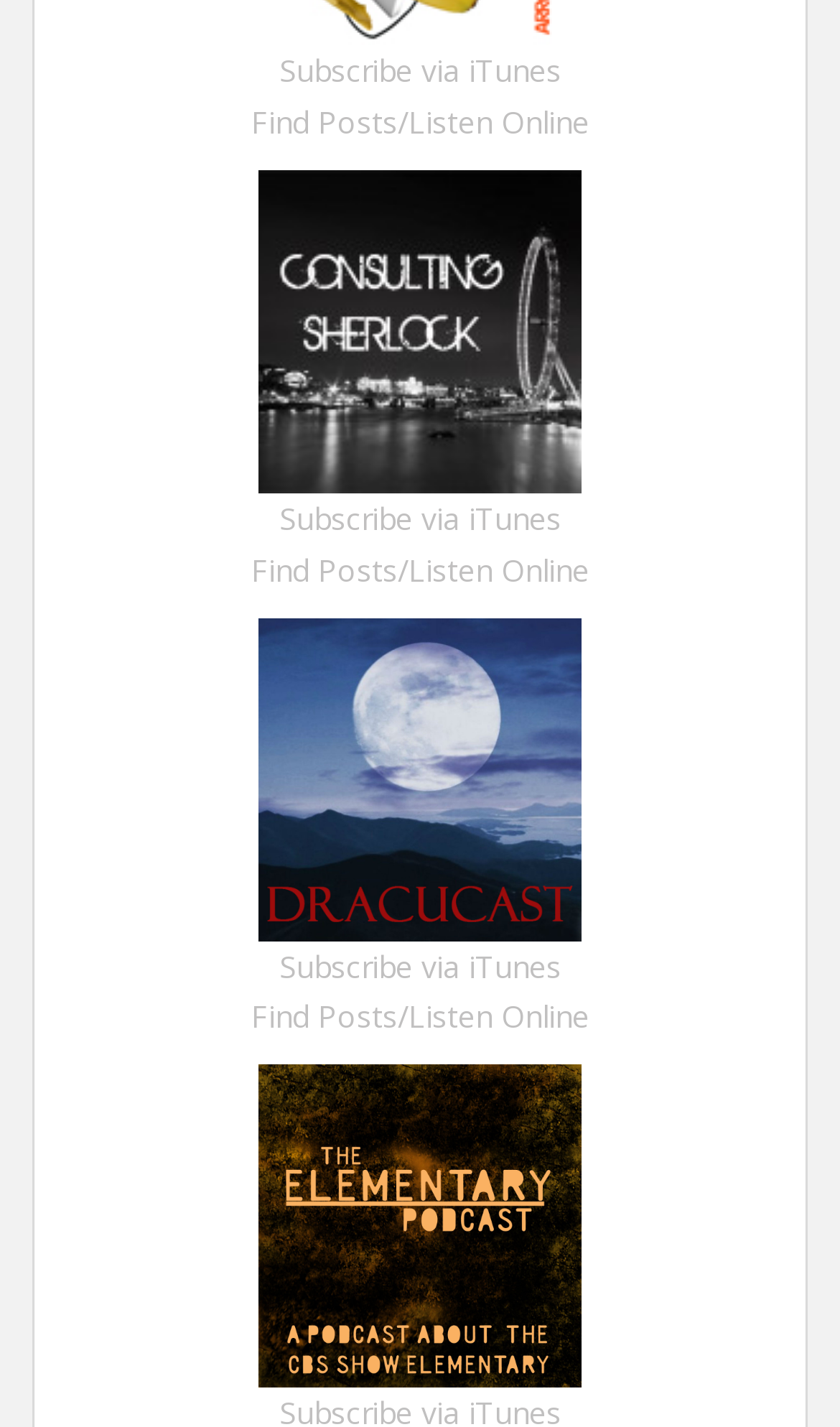Identify the bounding box for the described UI element: "parent_node: Subscribe via iTunes".

[0.308, 0.529, 0.692, 0.558]